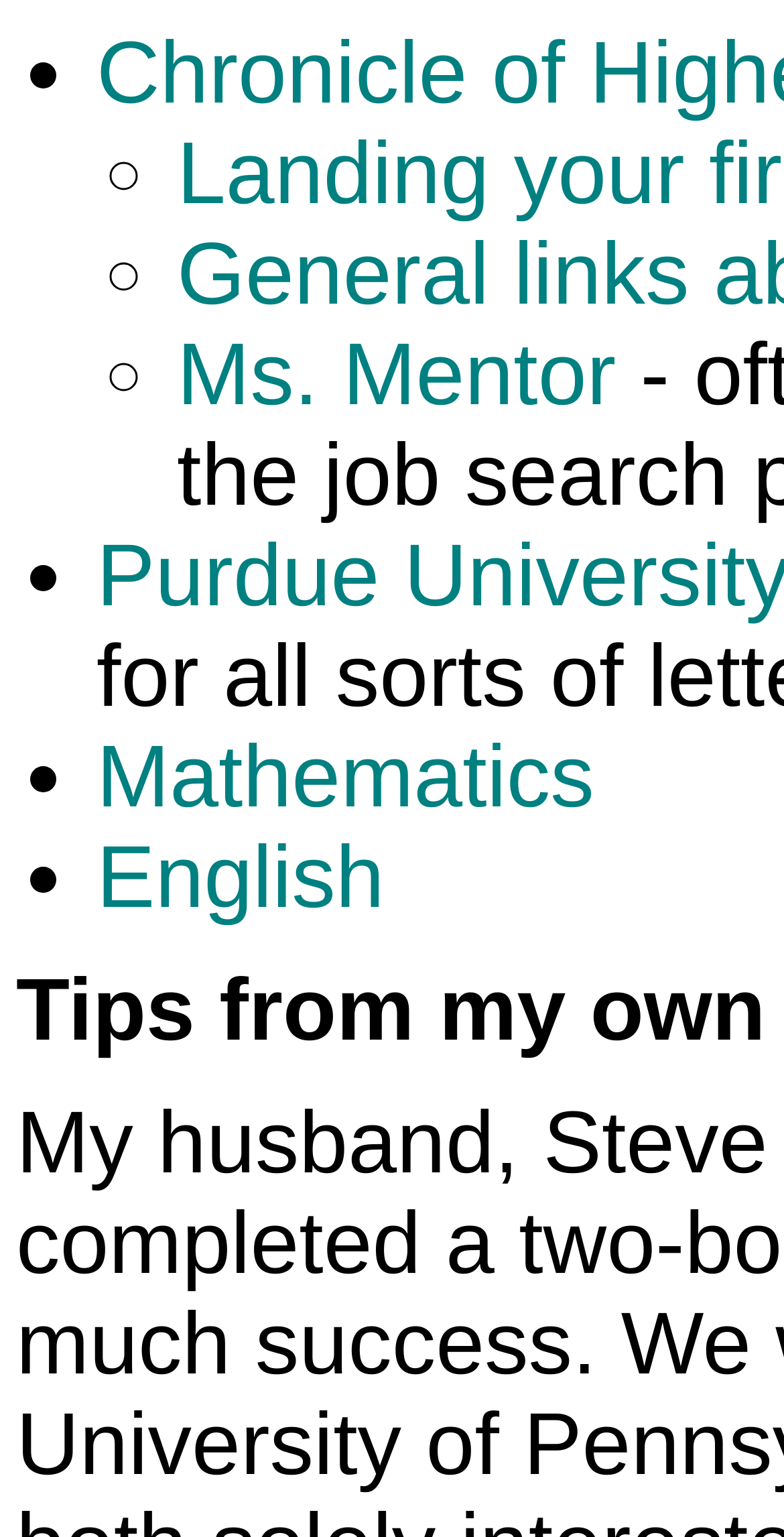Please determine the bounding box coordinates for the UI element described here. Use the format (top-left x, top-left y, bottom-right x, bottom-right y) with values bounded between 0 and 1: English

[0.123, 0.539, 0.49, 0.603]